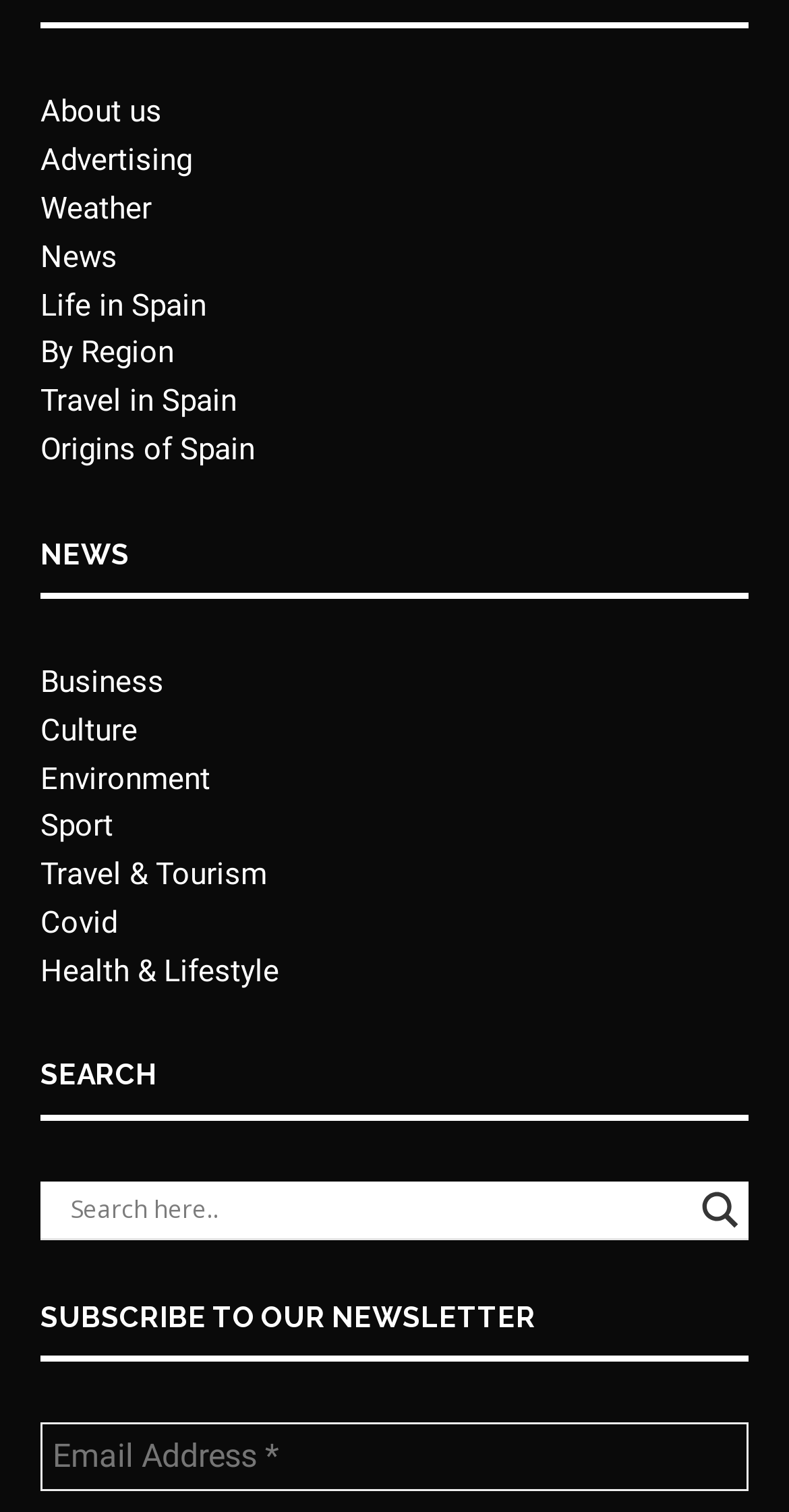Identify the bounding box coordinates for the element you need to click to achieve the following task: "Search for something". The coordinates must be four float values ranging from 0 to 1, formatted as [left, top, right, bottom].

[0.09, 0.781, 0.864, 0.817]